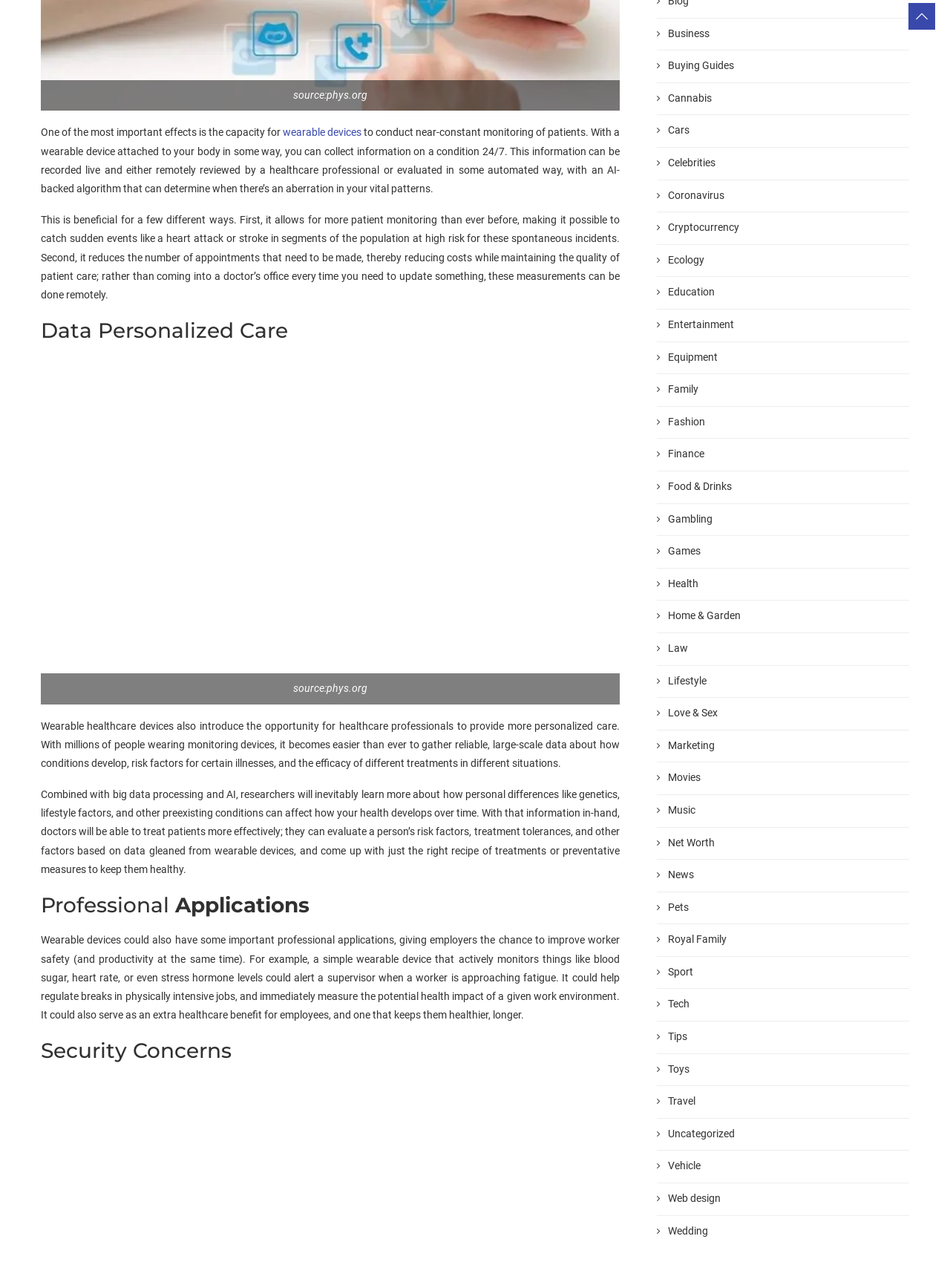How can wearable devices help in providing personalized care?
Based on the screenshot, provide a one-word or short-phrase response.

Gather reliable data